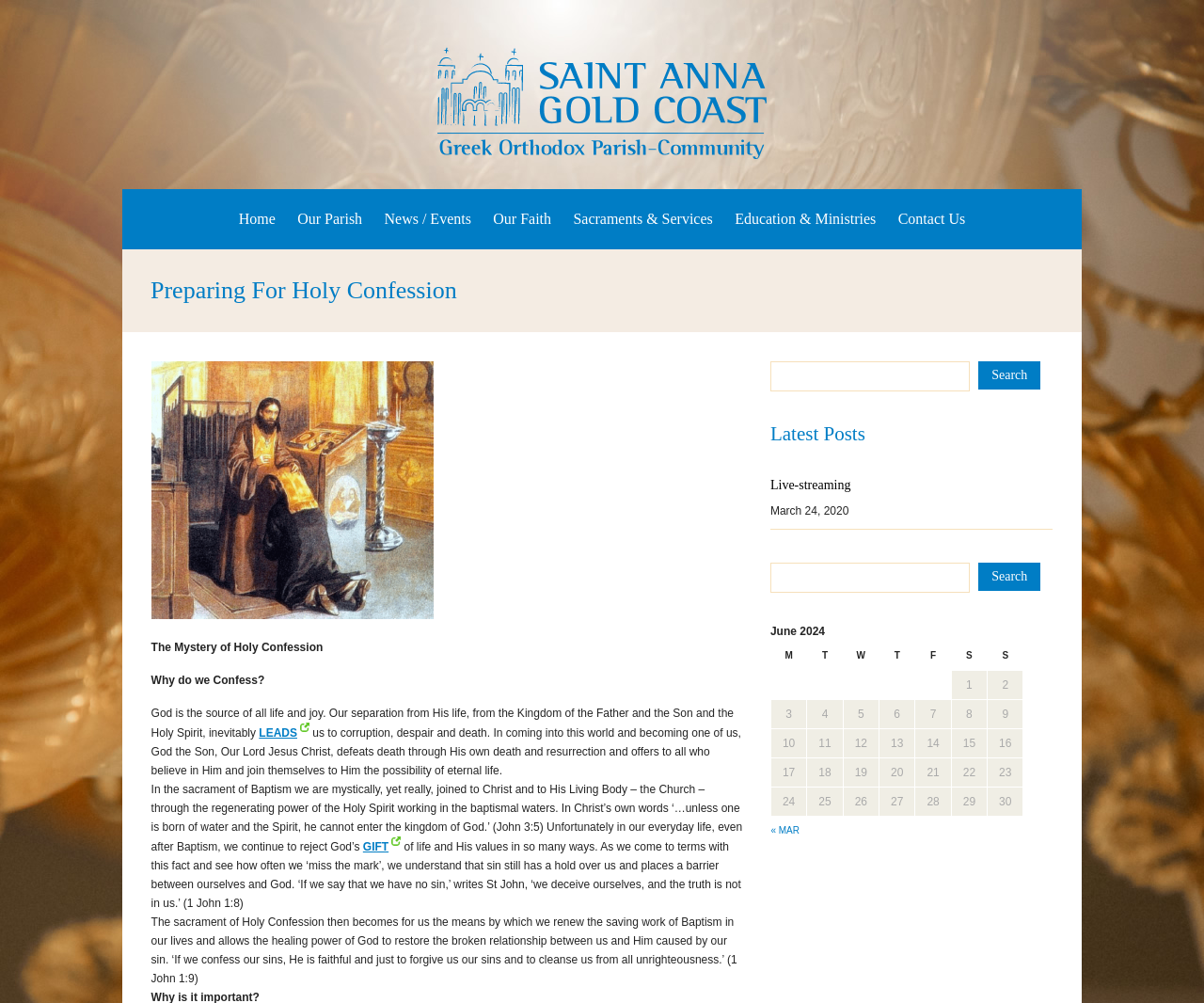Can you determine the bounding box coordinates of the area that needs to be clicked to fulfill the following instruction: "View the calendar for June 2024"?

[0.64, 0.623, 0.85, 0.833]